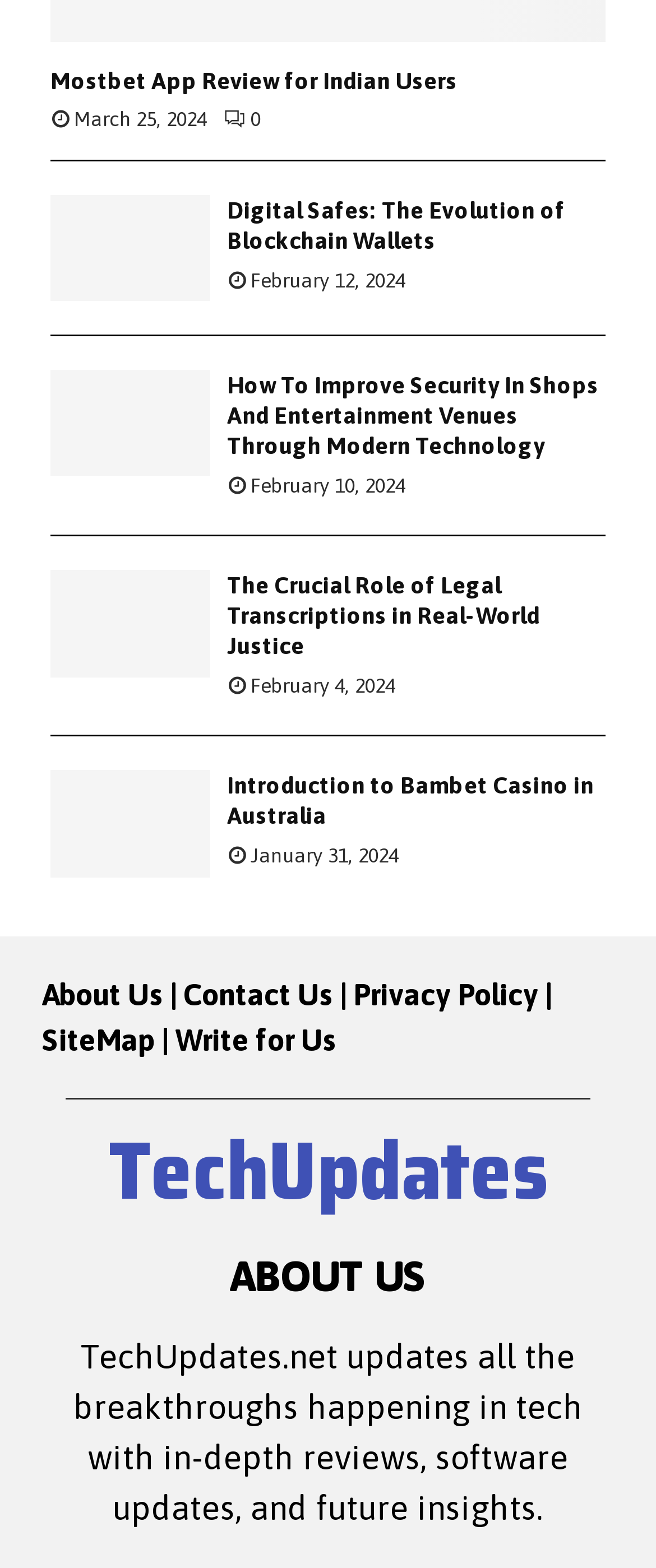Return the bounding box coordinates of the UI element that corresponds to this description: "SiteMap". The coordinates must be given as four float numbers in the range of 0 and 1, [left, top, right, bottom].

[0.064, 0.652, 0.236, 0.674]